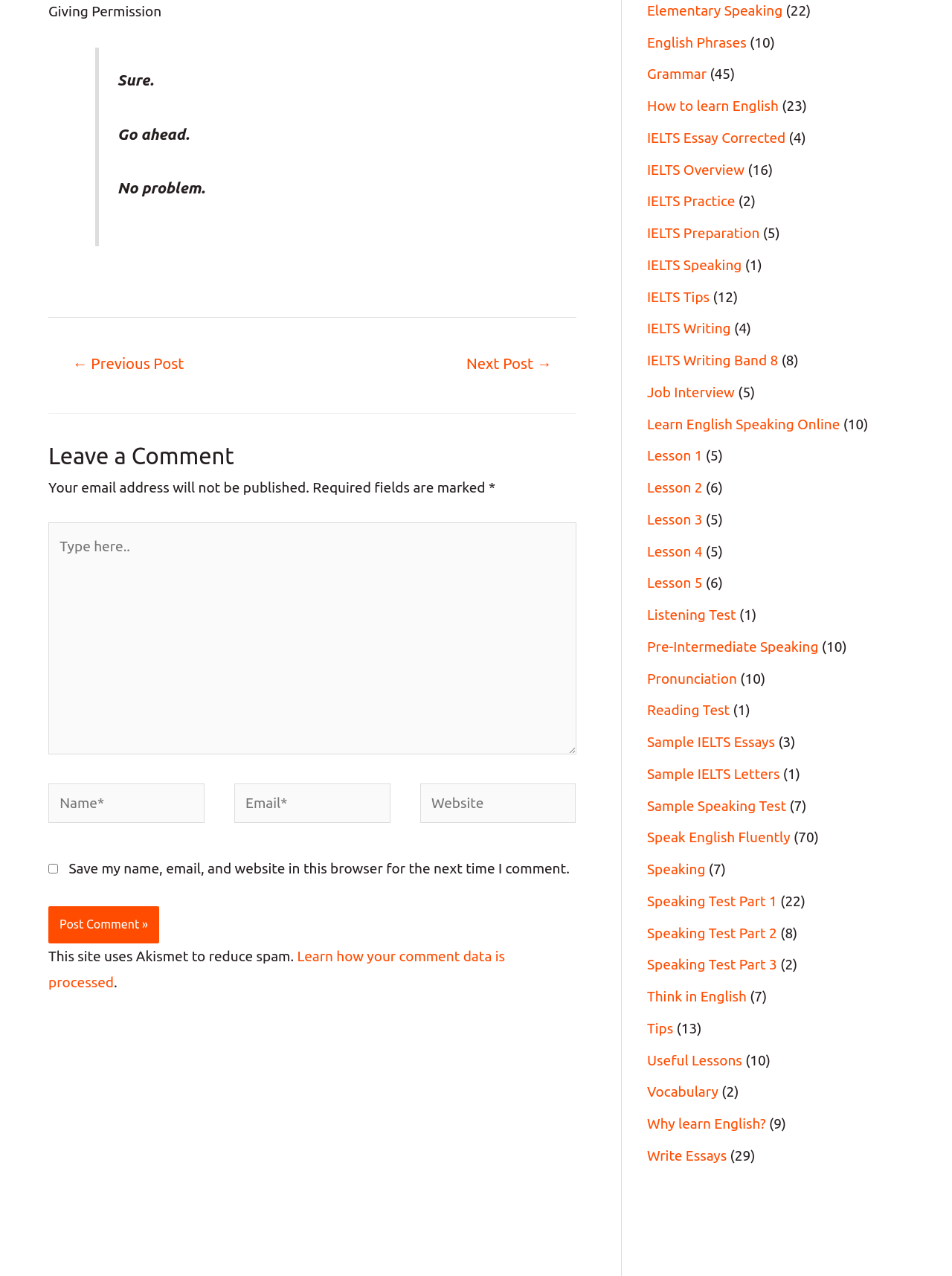Determine the bounding box coordinates of the UI element described below. Use the format (top-left x, top-left y, bottom-right x, bottom-right y) with floating point numbers between 0 and 1: Sample IELTS Essays

[0.68, 0.575, 0.814, 0.588]